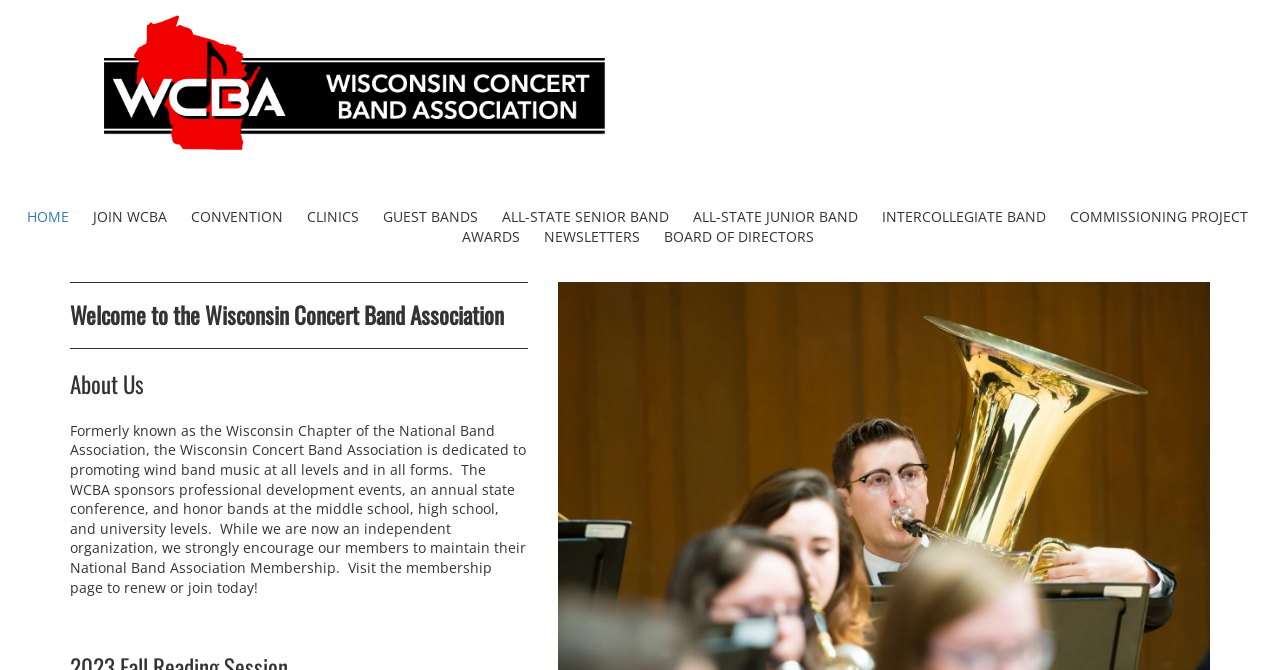Identify the bounding box coordinates for the UI element described by the following text: "All-State Senior Band". Provide the coordinates as four float numbers between 0 and 1, in the format [left, top, right, bottom].

[0.388, 0.309, 0.527, 0.337]